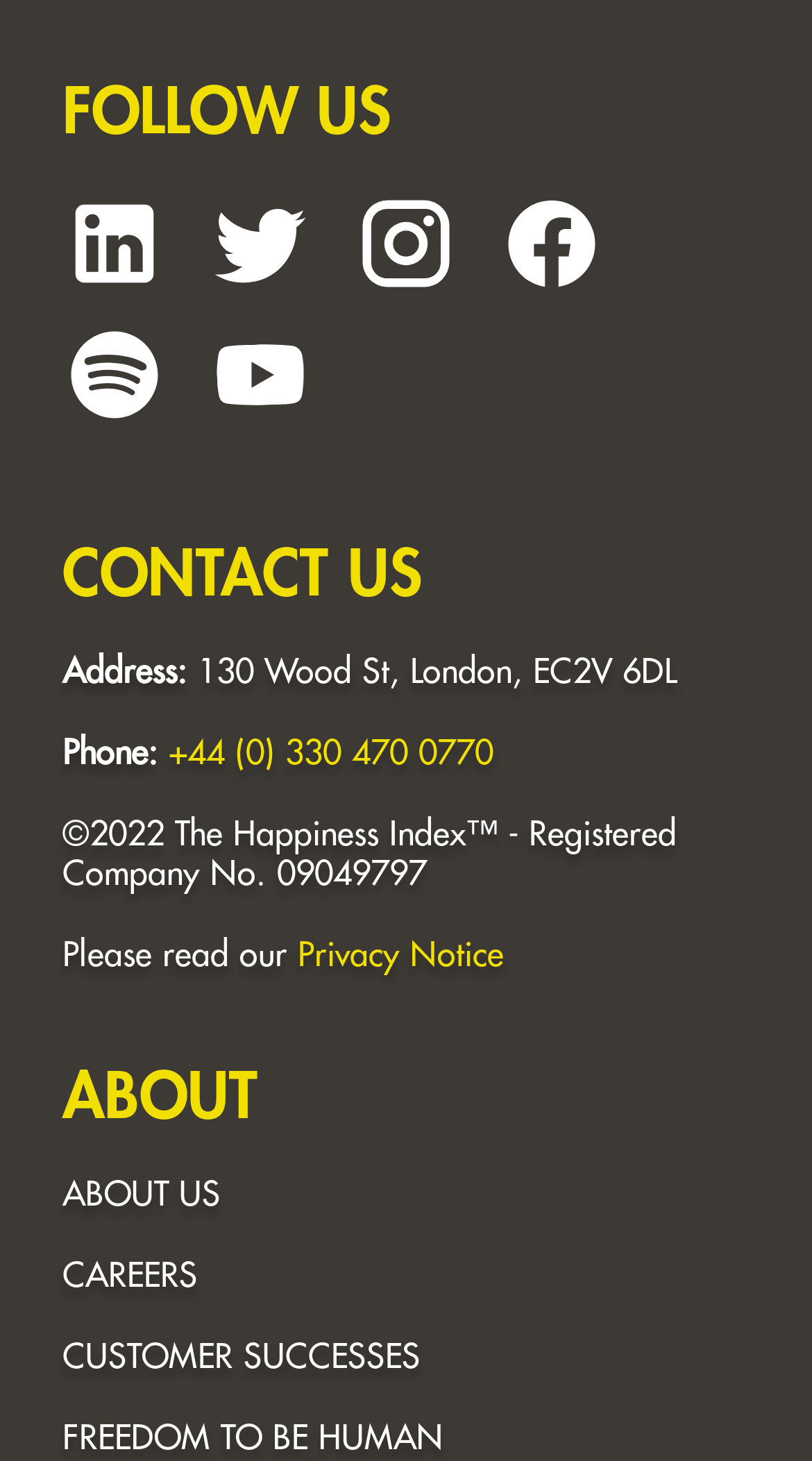What is the company's address?
Please answer the question with a single word or phrase, referencing the image.

130 Wood St, London, EC2V 6DL